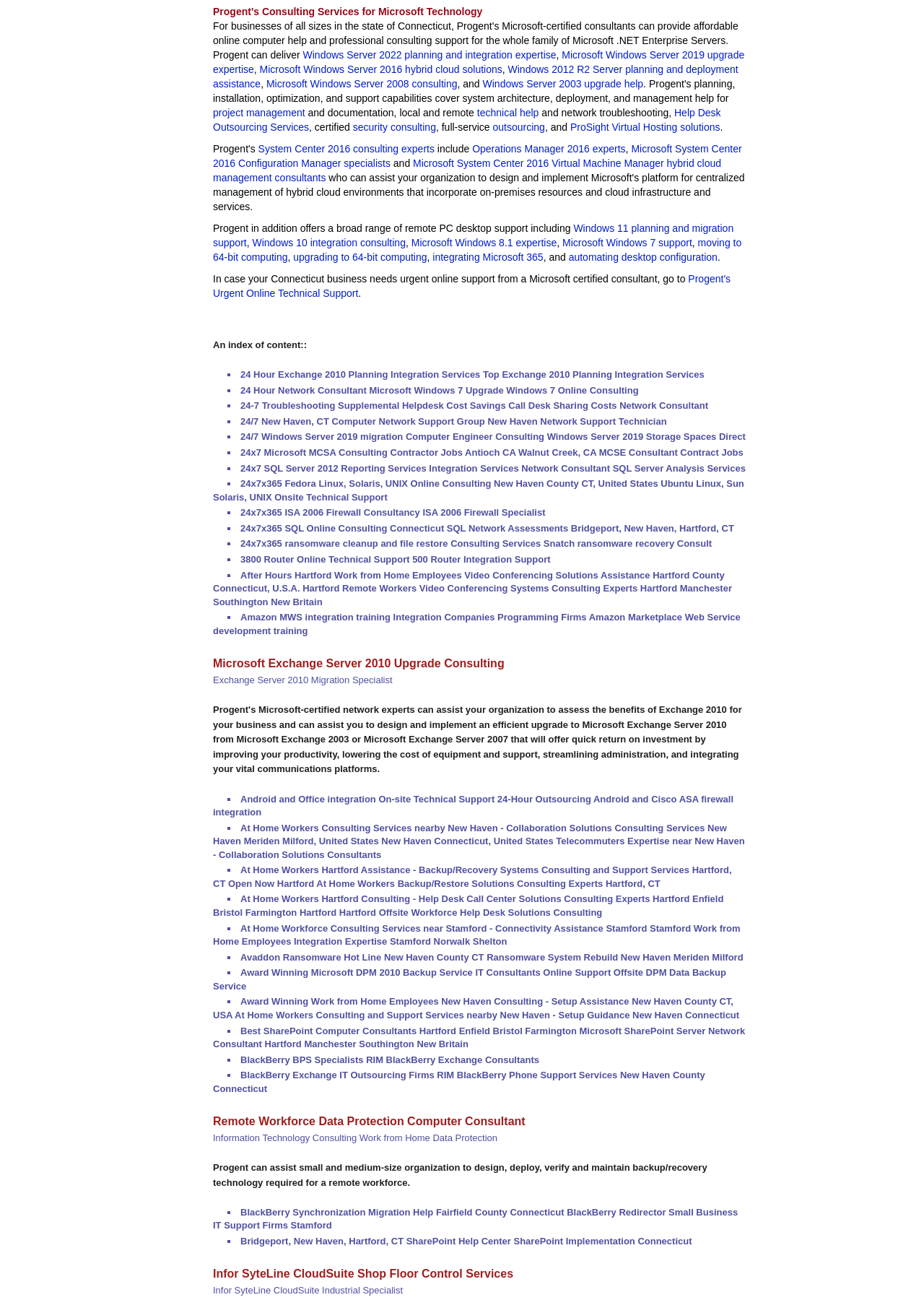Please specify the bounding box coordinates of the clickable section necessary to execute the following command: "explore ProSight Virtual Hosting solutions".

[0.617, 0.093, 0.779, 0.102]